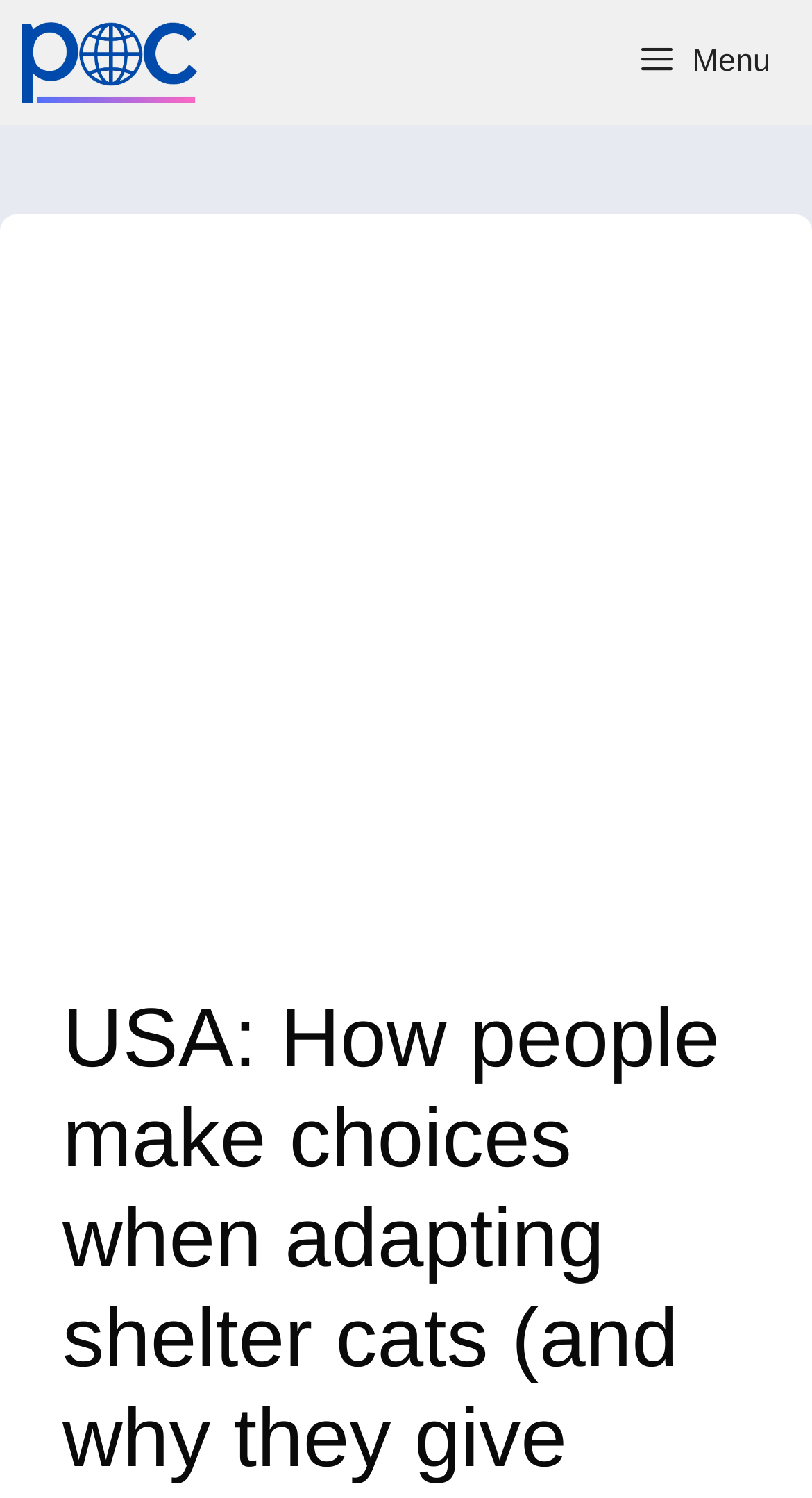Locate the bounding box of the UI element with the following description: "Menu".

[0.754, 0.0, 1.0, 0.083]